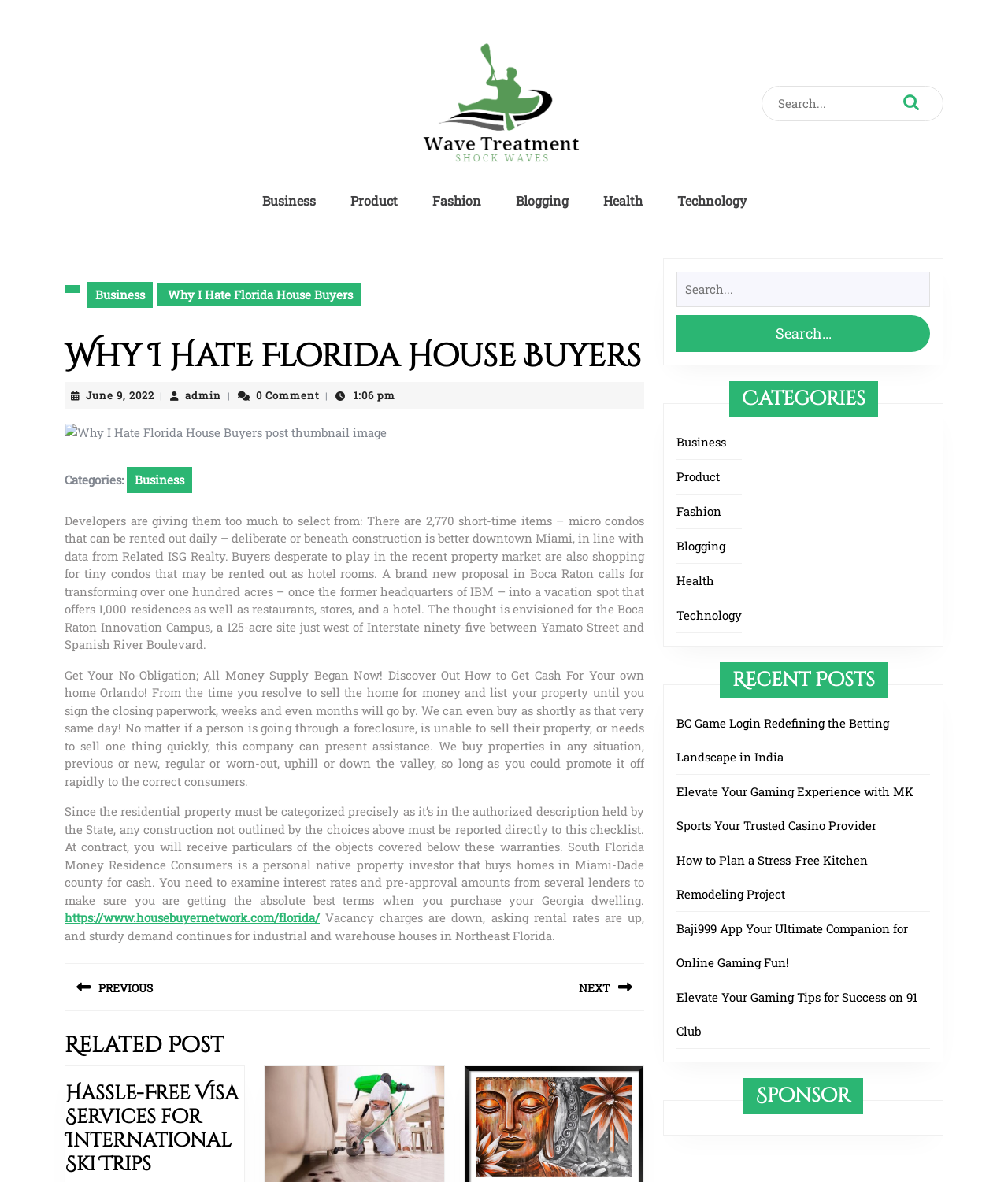Offer a detailed explanation of the webpage layout and contents.

This webpage is about a blog post titled "Why I Hate Florida House Buyers". At the top, there is a search bar with a search button next to it. Below the search bar, there is a top menu with links to various categories such as Business, Product, Fashion, Blogging, Health, and Technology.

The main content of the webpage is the blog post, which is divided into several sections. The first section has a heading with the title of the post, followed by a link to the post's date and author. There is also an image related to the post.

The main content of the post is a long article discussing the issues with Florida house buyers. The article is divided into several paragraphs, with some links and images scattered throughout.

To the right of the main content, there are three complementary sections. The first section has a search bar and a button, similar to the one at the top. The second section has a list of categories, including Business, Product, Fashion, Blogging, Health, and Technology, with links to each category. The third section has a list of recent posts, with links to each post.

At the bottom of the webpage, there is a section with a heading "Post navigation" that allows users to navigate to previous and next posts. There is also a section with a heading "Related Post" that has a link to a related post.

Overall, the webpage is a blog post about the issues with Florida house buyers, with various sections and links to related content.